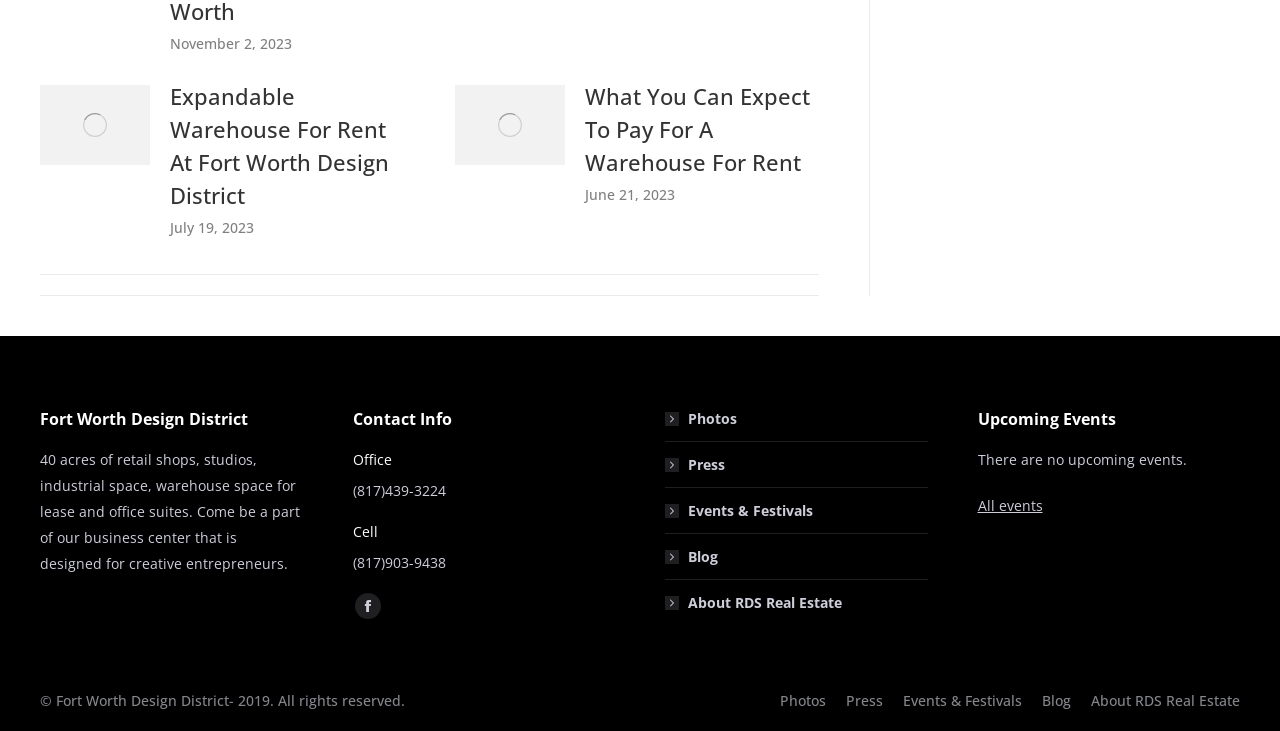Find the bounding box coordinates of the element to click in order to complete this instruction: "View all events". The bounding box coordinates must be four float numbers between 0 and 1, denoted as [left, top, right, bottom].

[0.764, 0.679, 0.814, 0.705]